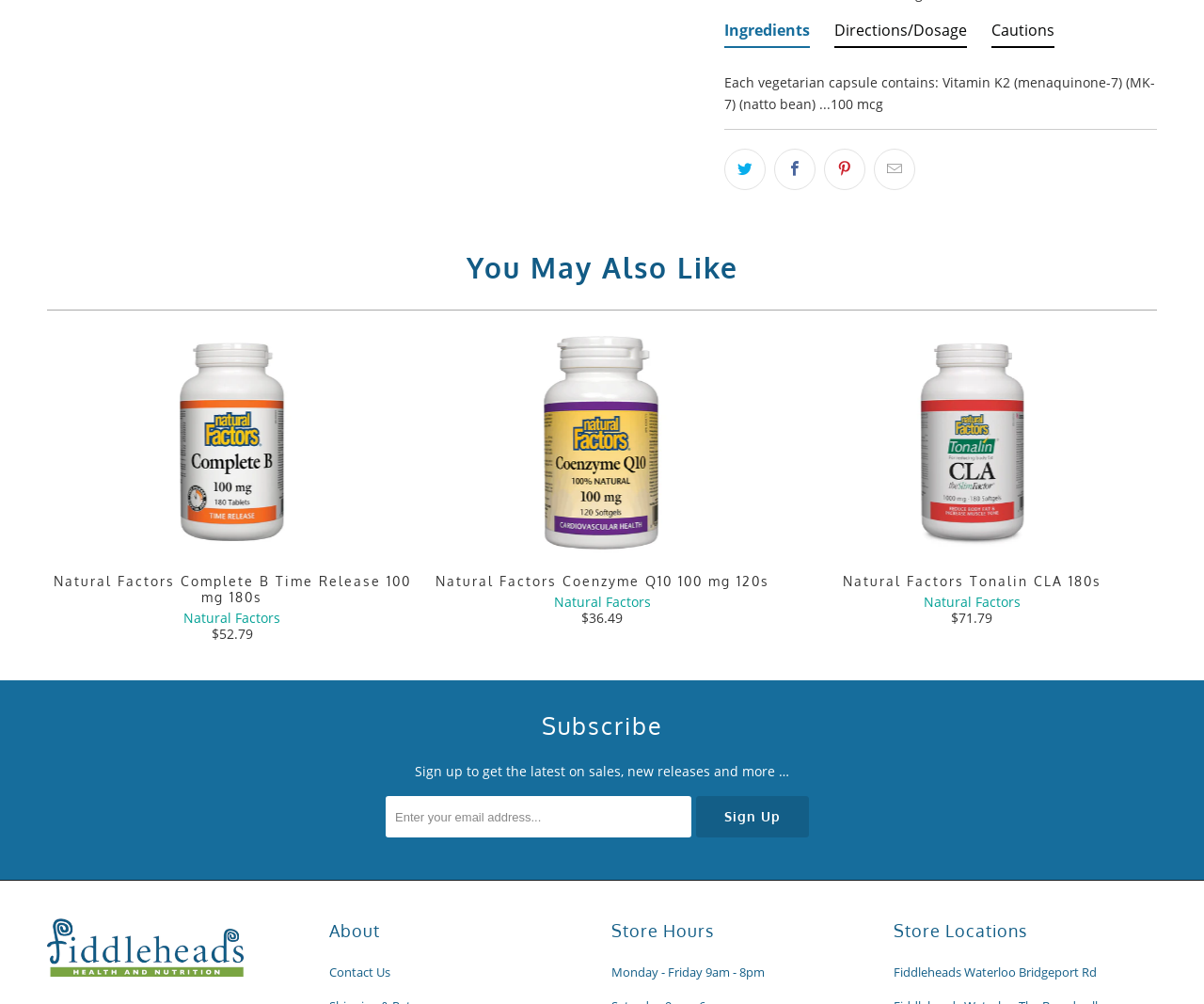Extract the bounding box of the UI element described as: "title="Email this to a friend"".

[0.726, 0.148, 0.76, 0.189]